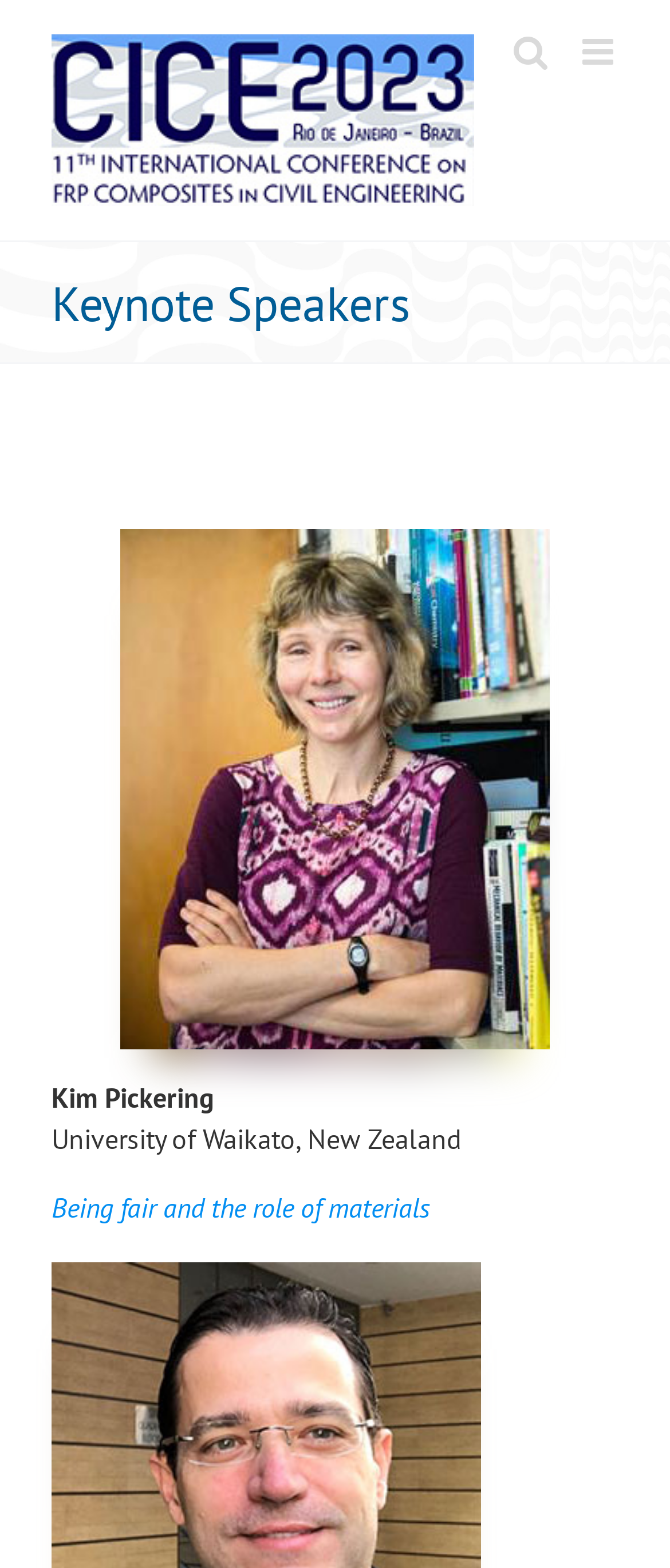Refer to the image and provide an in-depth answer to the question: 
What is the logo of the conference?

I found the answer by looking at the image element with the bounding box coordinates [0.077, 0.022, 0.708, 0.131] which is a logo, and the OCR text associated with it is '11th International Conference on FRP Composites in Civil Engineering Logo'.